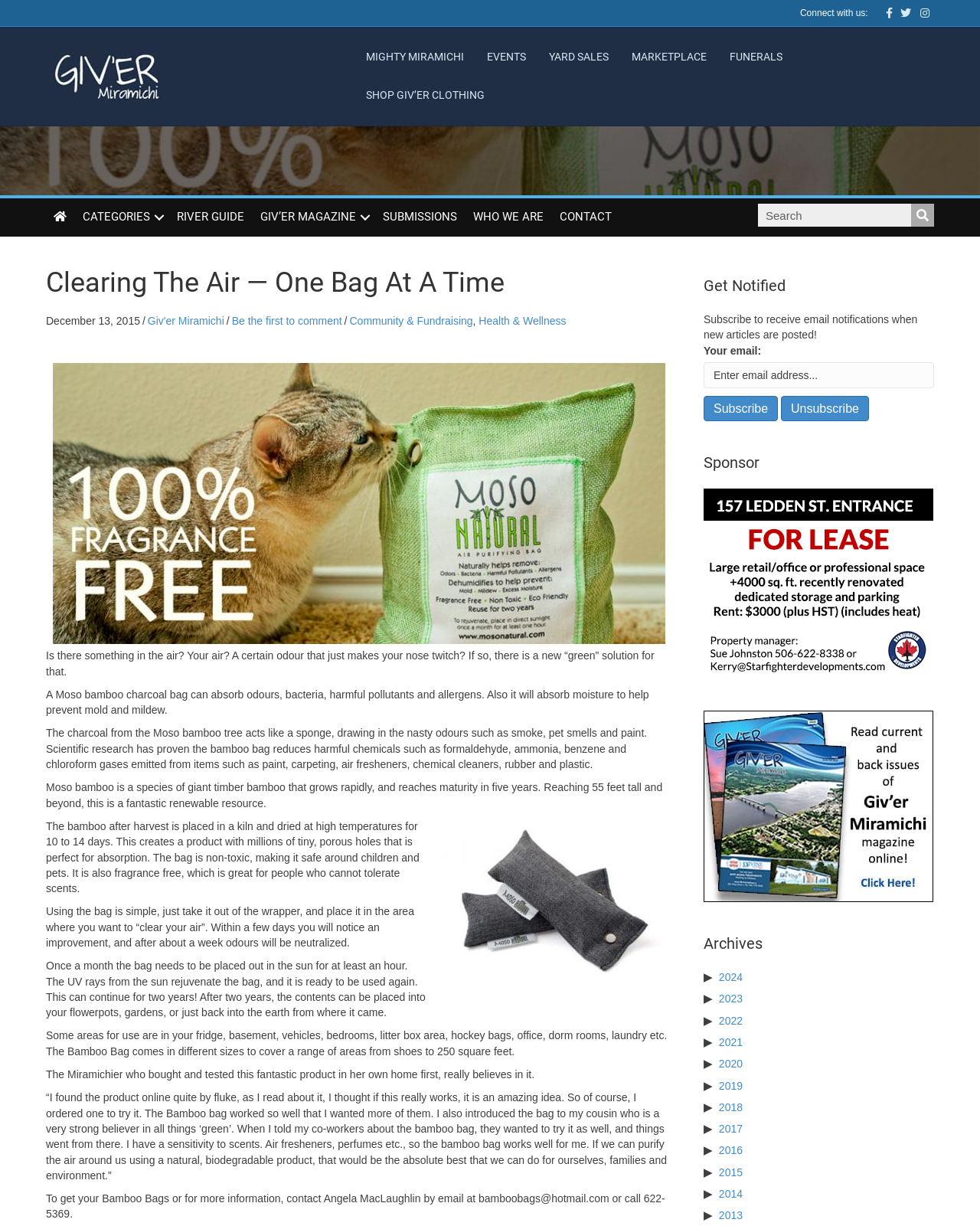Please respond to the question using a single word or phrase:
What is the name of the person who tested the product?

Angela MacLaughlin